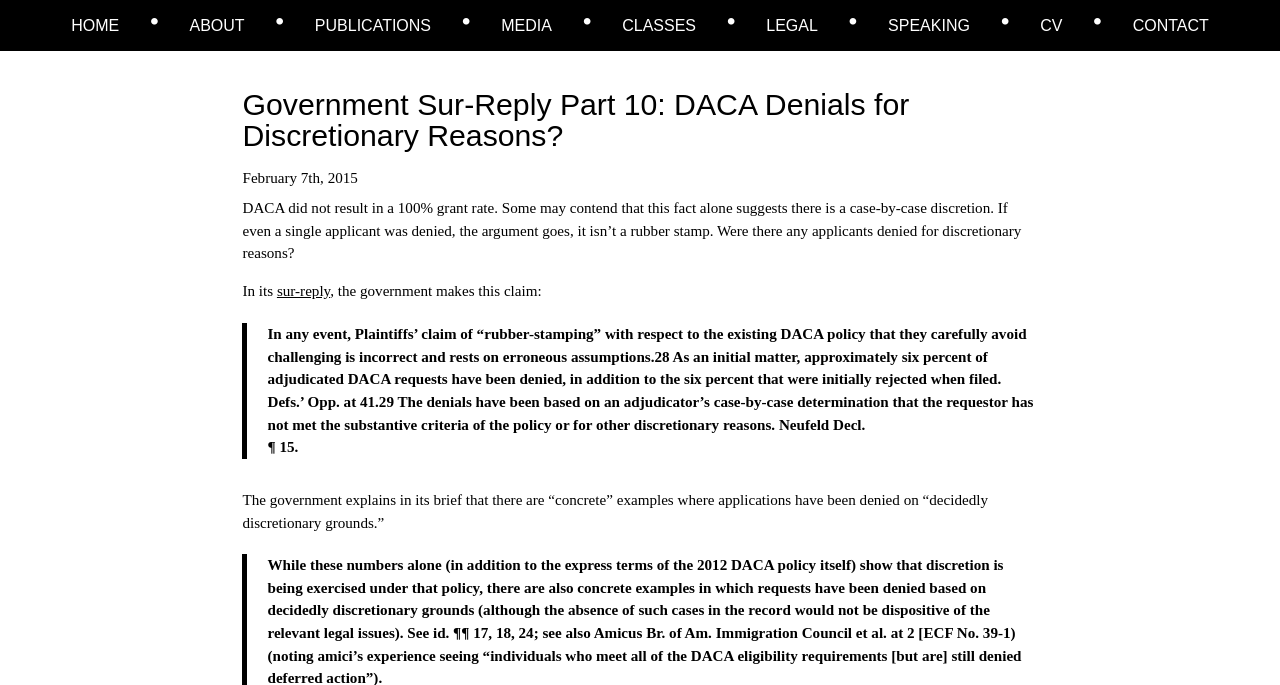Reply to the question with a brief word or phrase: What is the author's tone in the blog post?

analytical